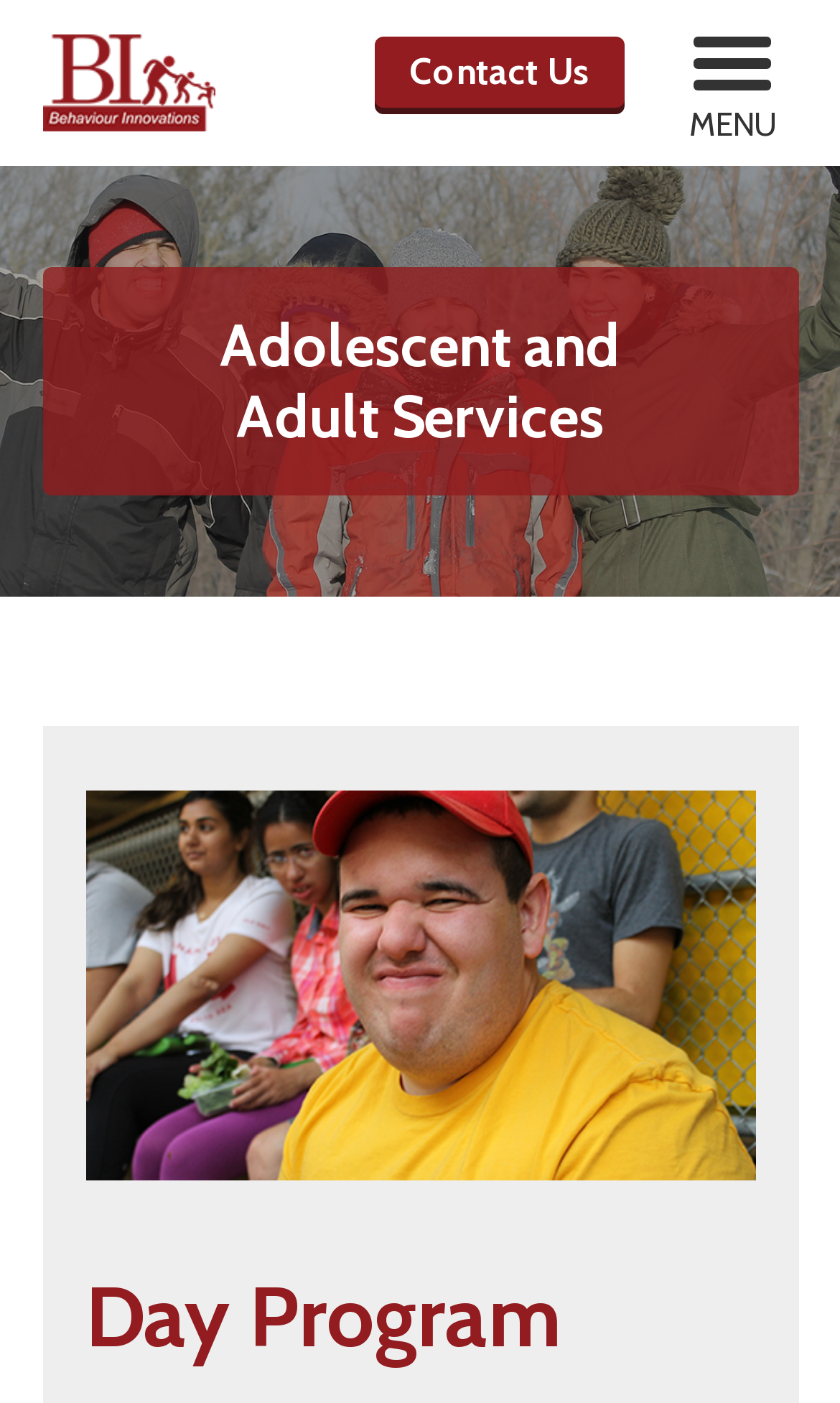Please answer the following question using a single word or phrase: What is the purpose of the 'MENU' link?

To open a menu